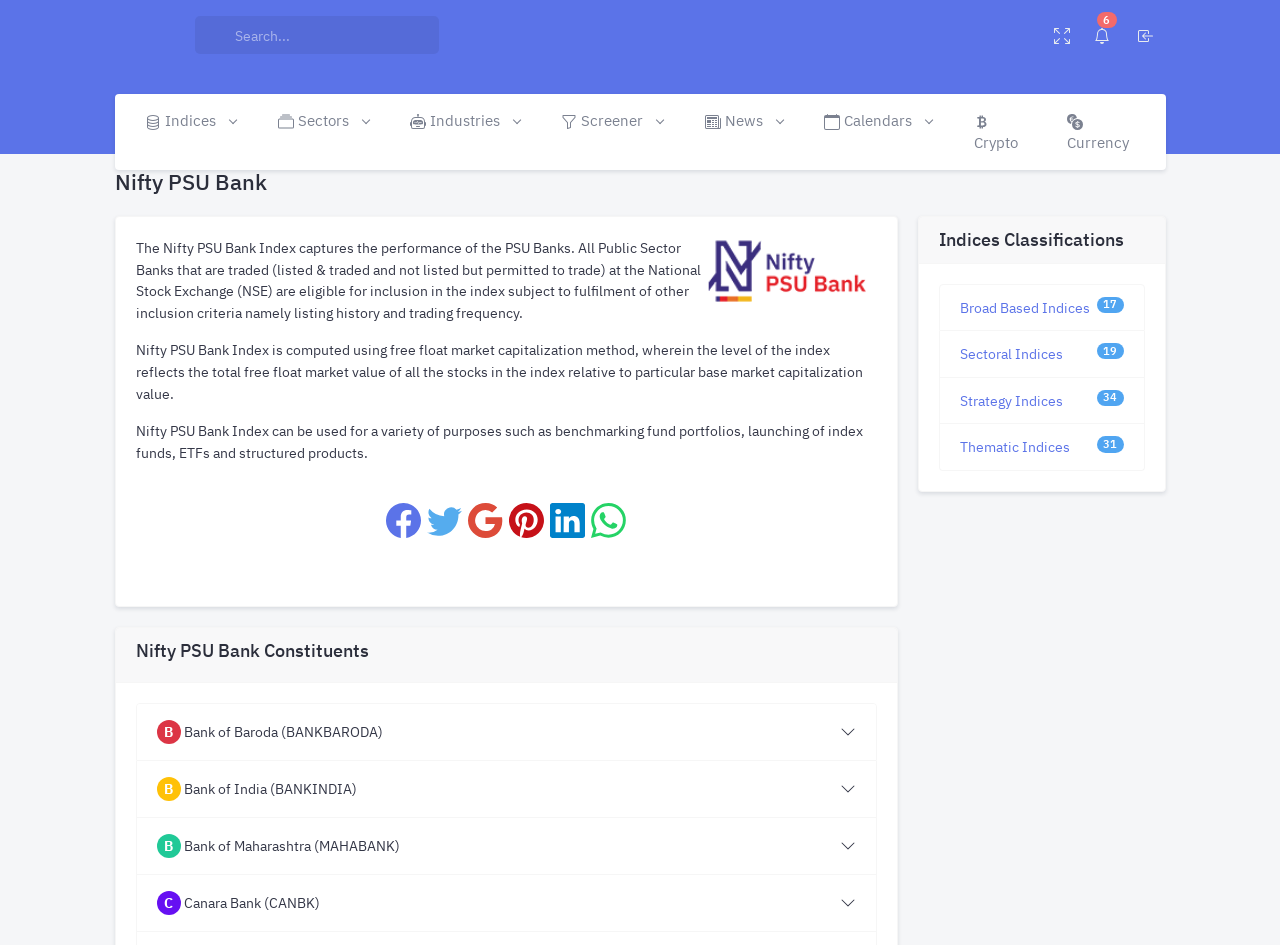Describe all significant elements and features of the webpage.

The webpage is about the Nifty PSU Bank Index, which is designed to reflect the performance of public sector banks. At the top, there is a search bar and three buttons with icons. Below these, there are seven buttons labeled "Indices", "Sectors", "Industries", "Screener", "News", "Calendars", and "Crypto", each with an accompanying icon. 

To the left of these buttons, there is a heading "Nifty PSU Bank" and an image of the Nifty PSU Bank logo. Below the logo, there are three paragraphs of text describing the Nifty PSU Bank Index, its computation method, and its uses.

On the right side of the page, there is a section titled "Nifty PSU Bank Constituents" with a list of bank names, each with a button that can be expanded to show more information. The banks listed include Bank of Baroda, Bank of India, Bank of Maharashtra, and Canara Bank.

Further down the page, there is a section titled "Indices Classifications" with four links to different types of indices: Broad Based Indices, Sectoral Indices, Strategy Indices, and Thematic Indices.